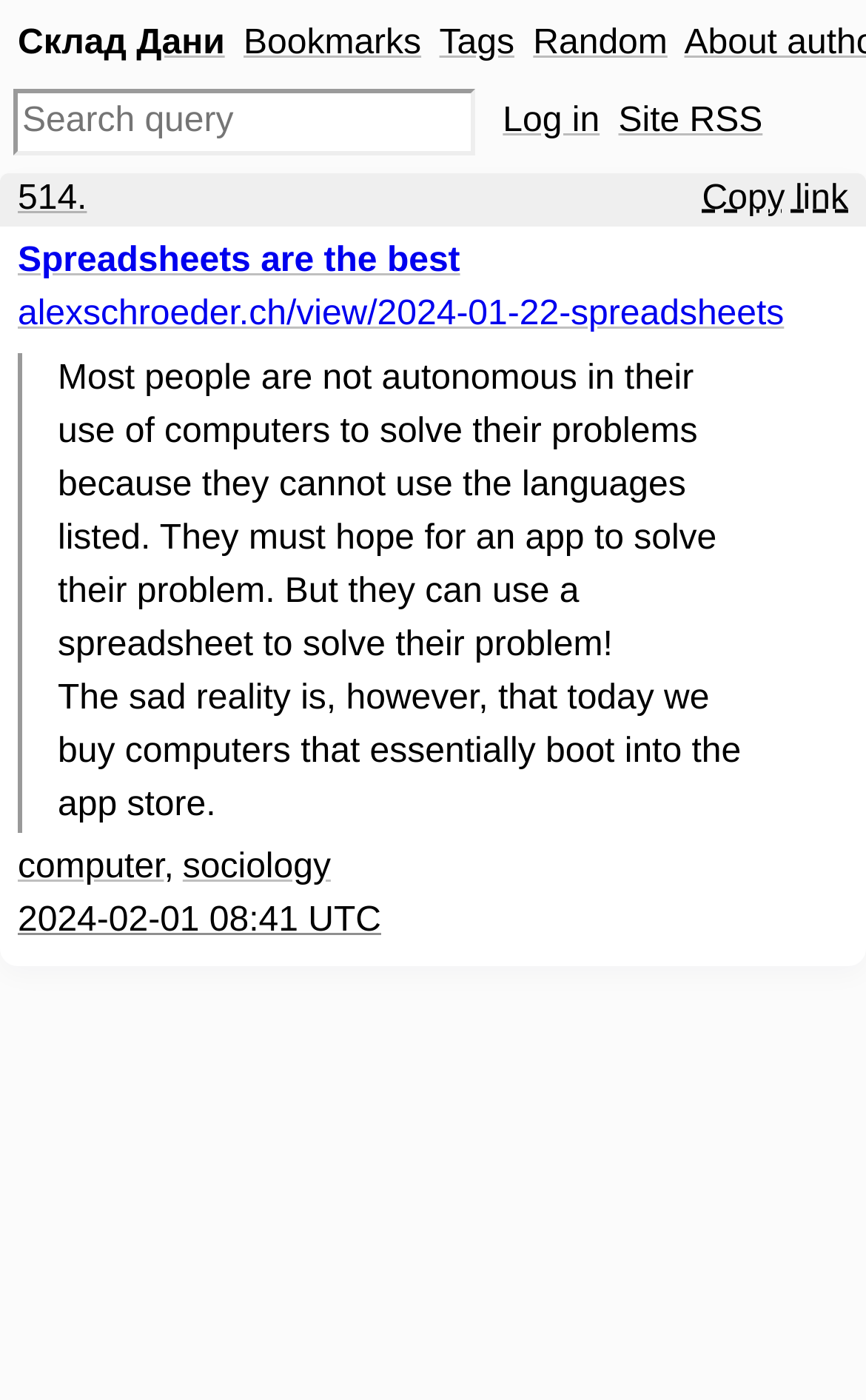Please provide a one-word or short phrase answer to the question:
How many links are in the main article?

7